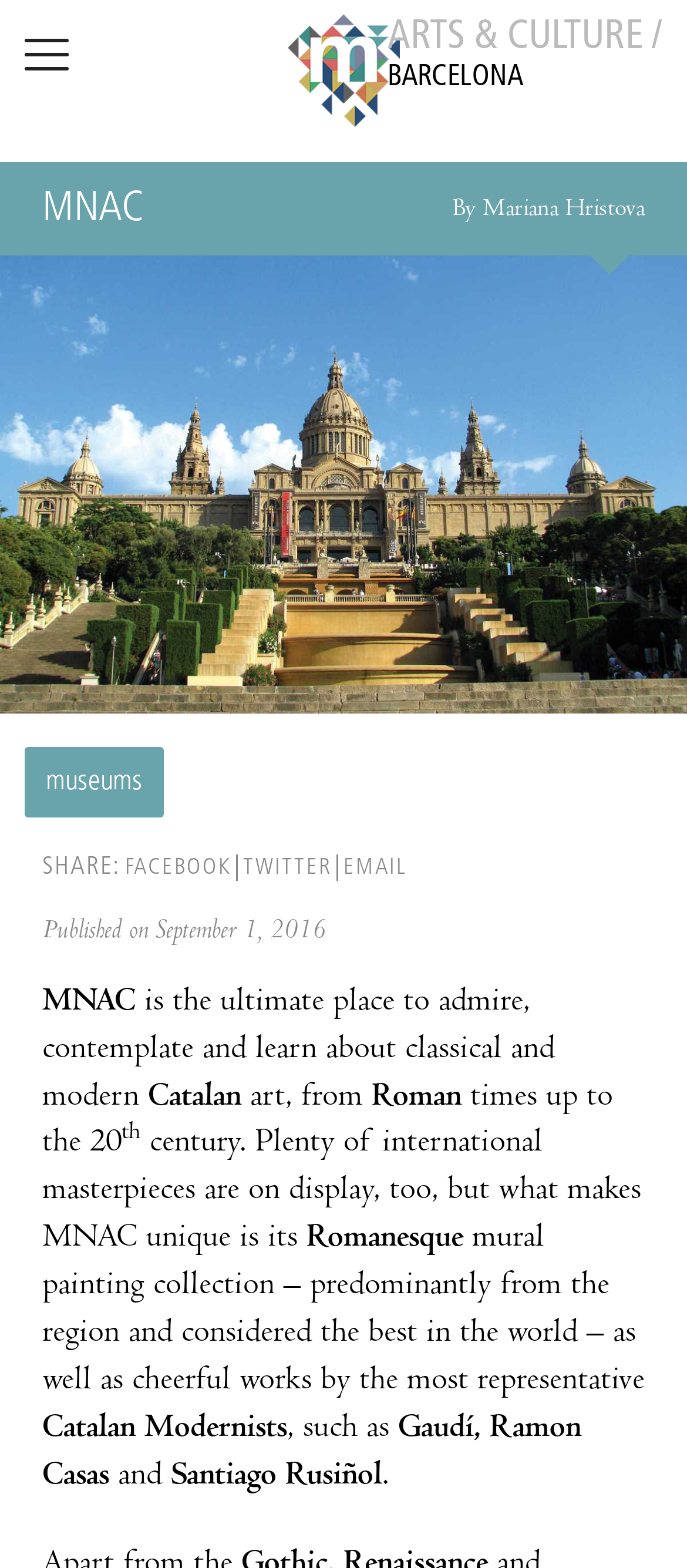Find the bounding box coordinates for the UI element whose description is: "EMAIL". The coordinates should be four float numbers between 0 and 1, in the format [left, top, right, bottom].

[0.49, 0.545, 0.6, 0.562]